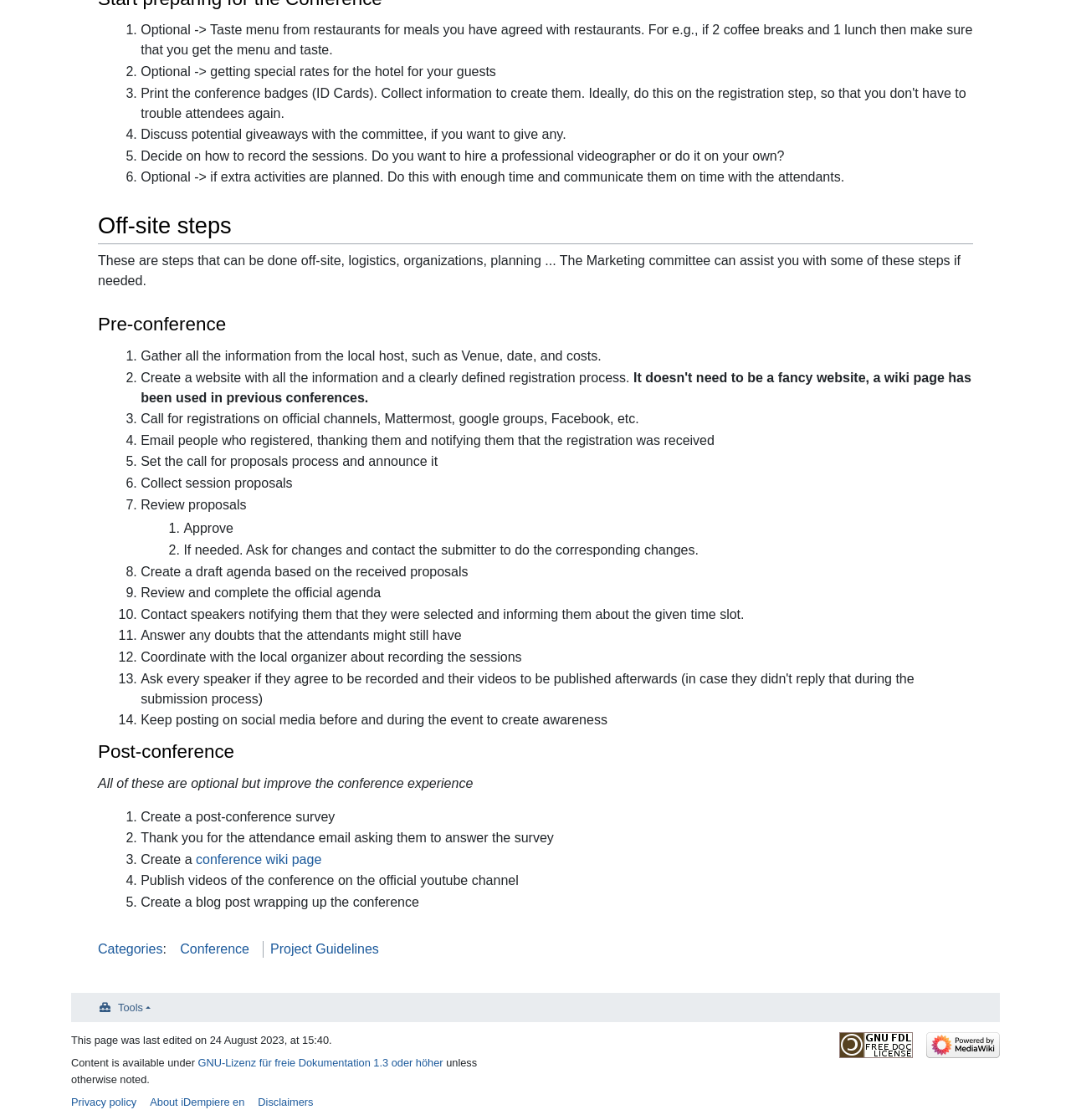What should be done with the session proposals after collecting them?
Could you answer the question in a detailed manner, providing as much information as possible?

After collecting the session proposals, the next step is to review them. This is mentioned under the pre-conference steps, where it is stated that the proposals should be reviewed and then approved or sent back for changes.